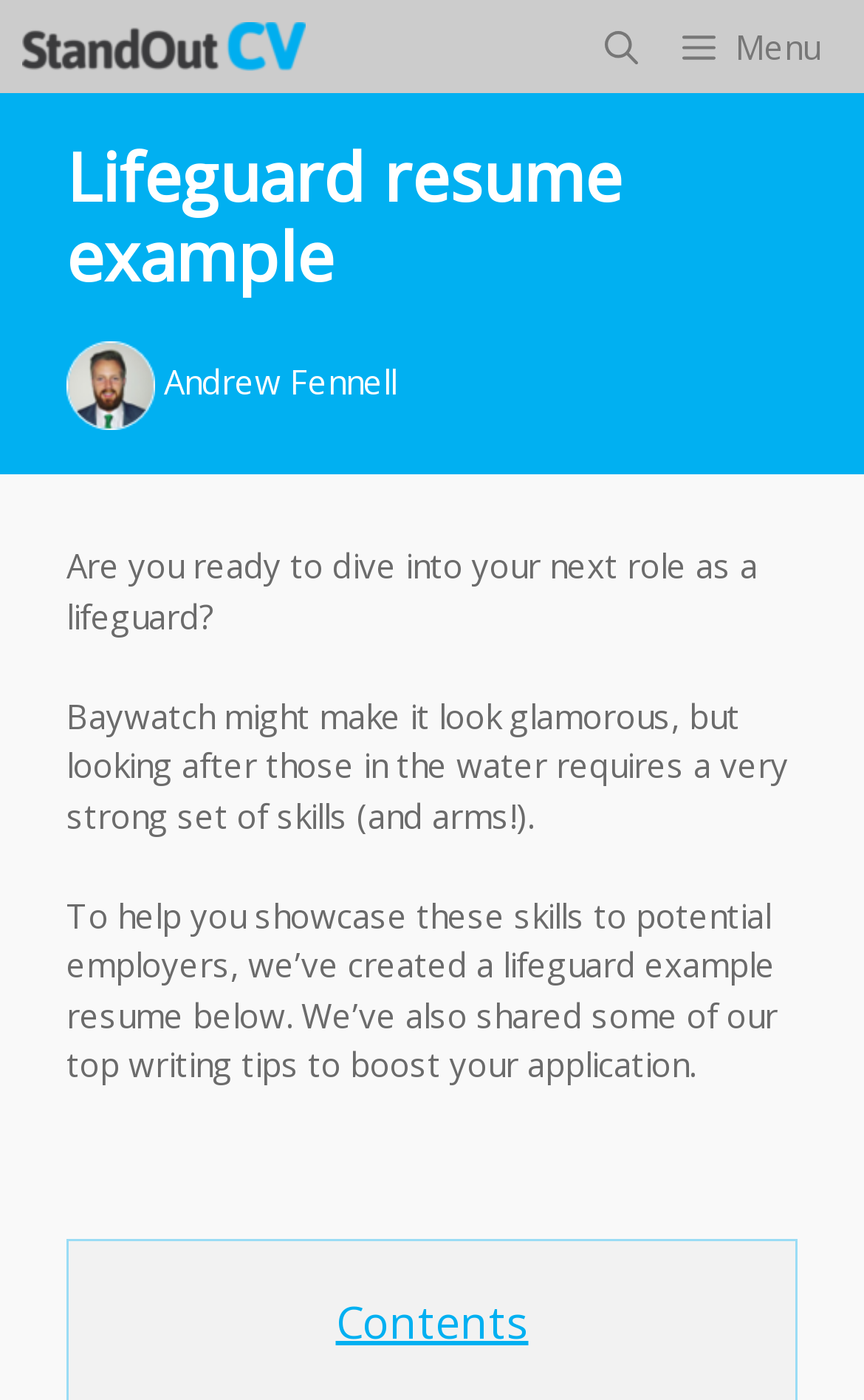What is the profession of the resume example?
Please provide a single word or phrase as your answer based on the screenshot.

Lifeguard